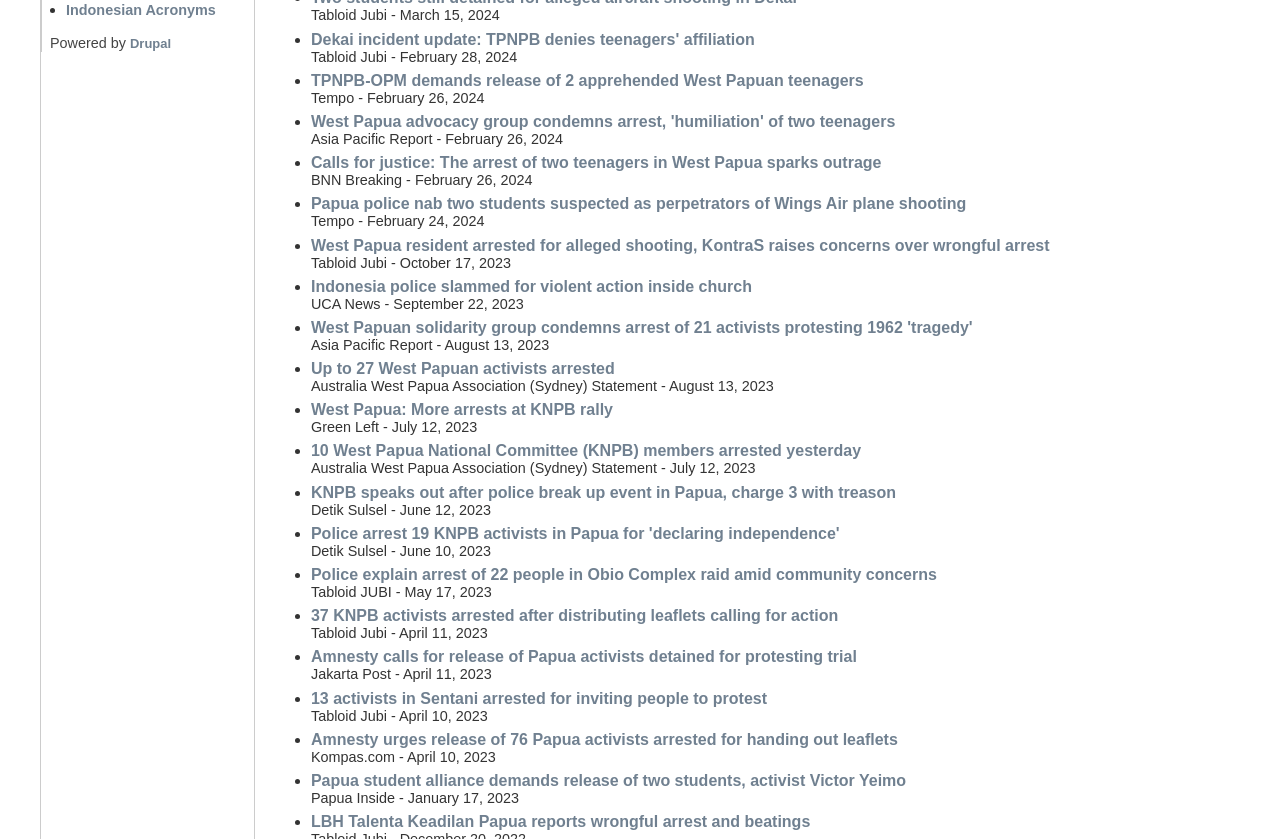Please locate the bounding box coordinates for the element that should be clicked to achieve the following instruction: "Click on 'Indonesian Acronyms'". Ensure the coordinates are given as four float numbers between 0 and 1, i.e., [left, top, right, bottom].

[0.052, 0.002, 0.169, 0.022]